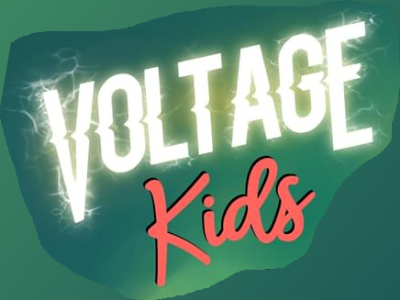Outline with detail what the image portrays.

The image features the vibrant and dynamic logo for "Voltage Kids." The design incorporates bold, electrifying typography, with the word "Voltage" presented in a striking white font, enhanced by a glowing effect that suggests energy and excitement. Below, the word "Kids" is displayed in a playful, flowing script in a bright red color, adding a sense of warmth and approachability. The background is a gradient of green, which complements the electrifying theme of the logo, evoking creativity and fun. This logo captures the essence of the brand, appealing to children and parents alike, and reflects the engaging and educational content associated with Voltage Kids.